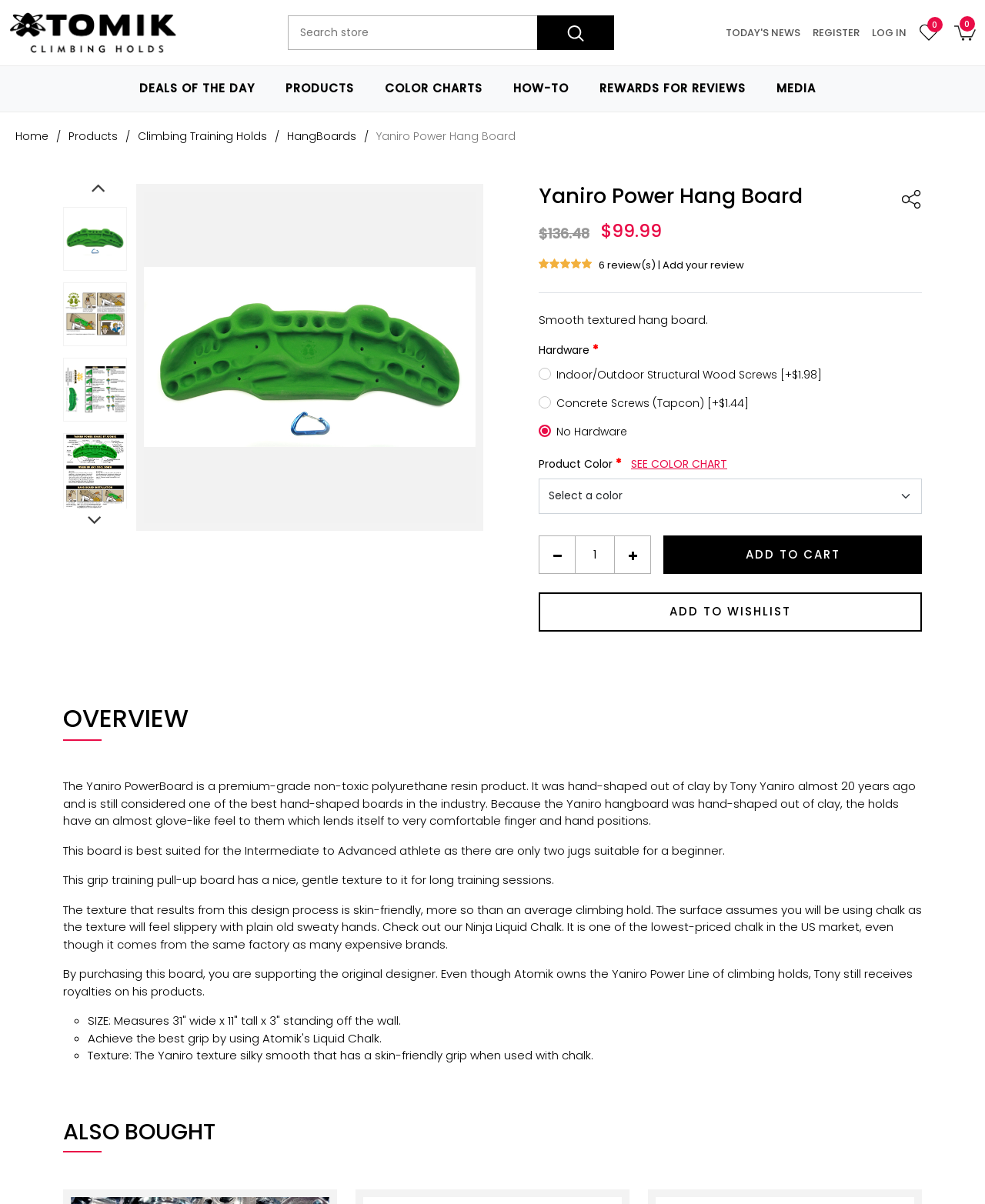Please find the bounding box coordinates of the section that needs to be clicked to achieve this instruction: "Read product overview".

[0.064, 0.585, 0.936, 0.616]